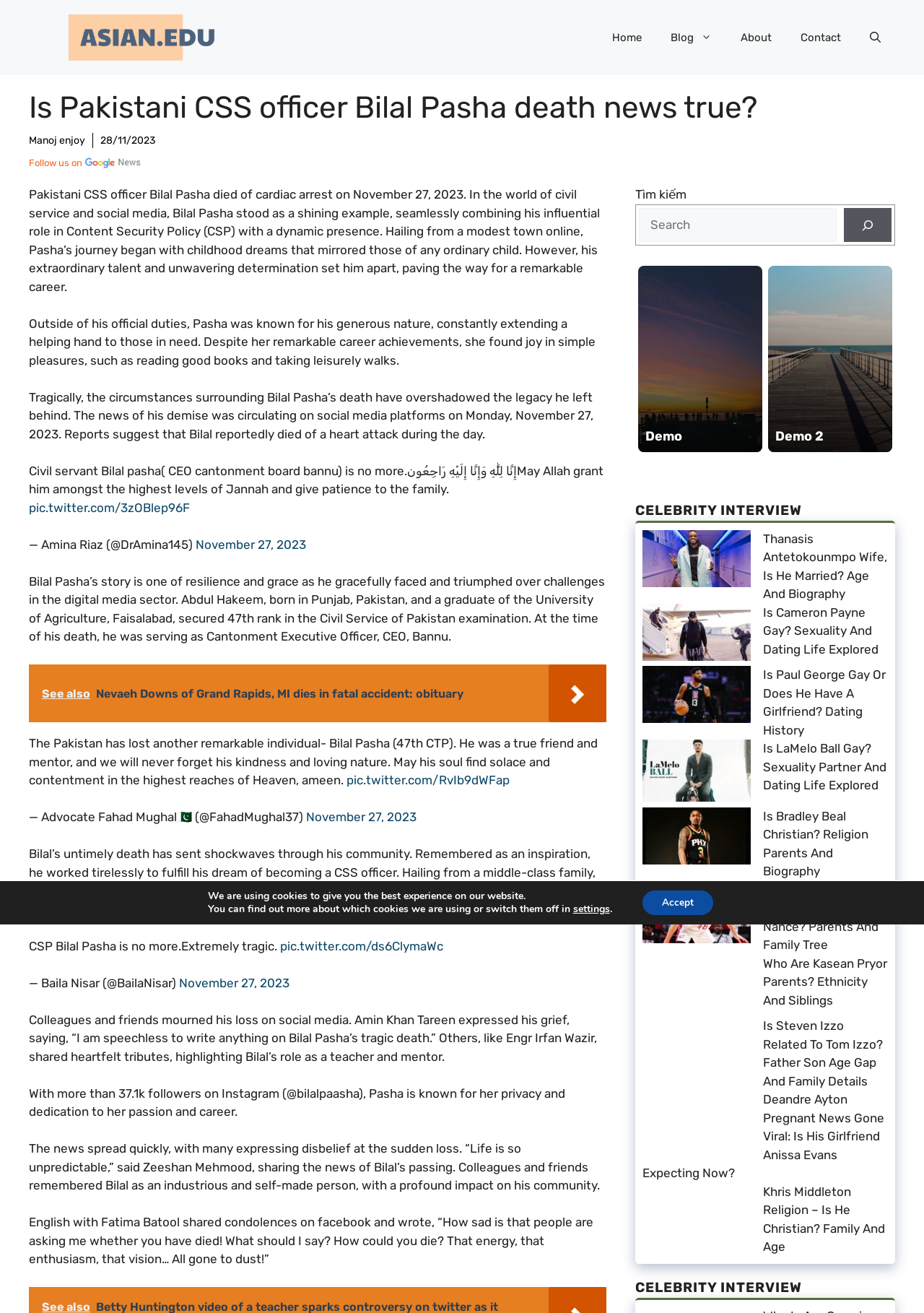What is the date of Bilal Pasha's death?
Please look at the screenshot and answer using one word or phrase.

November 27, 2023